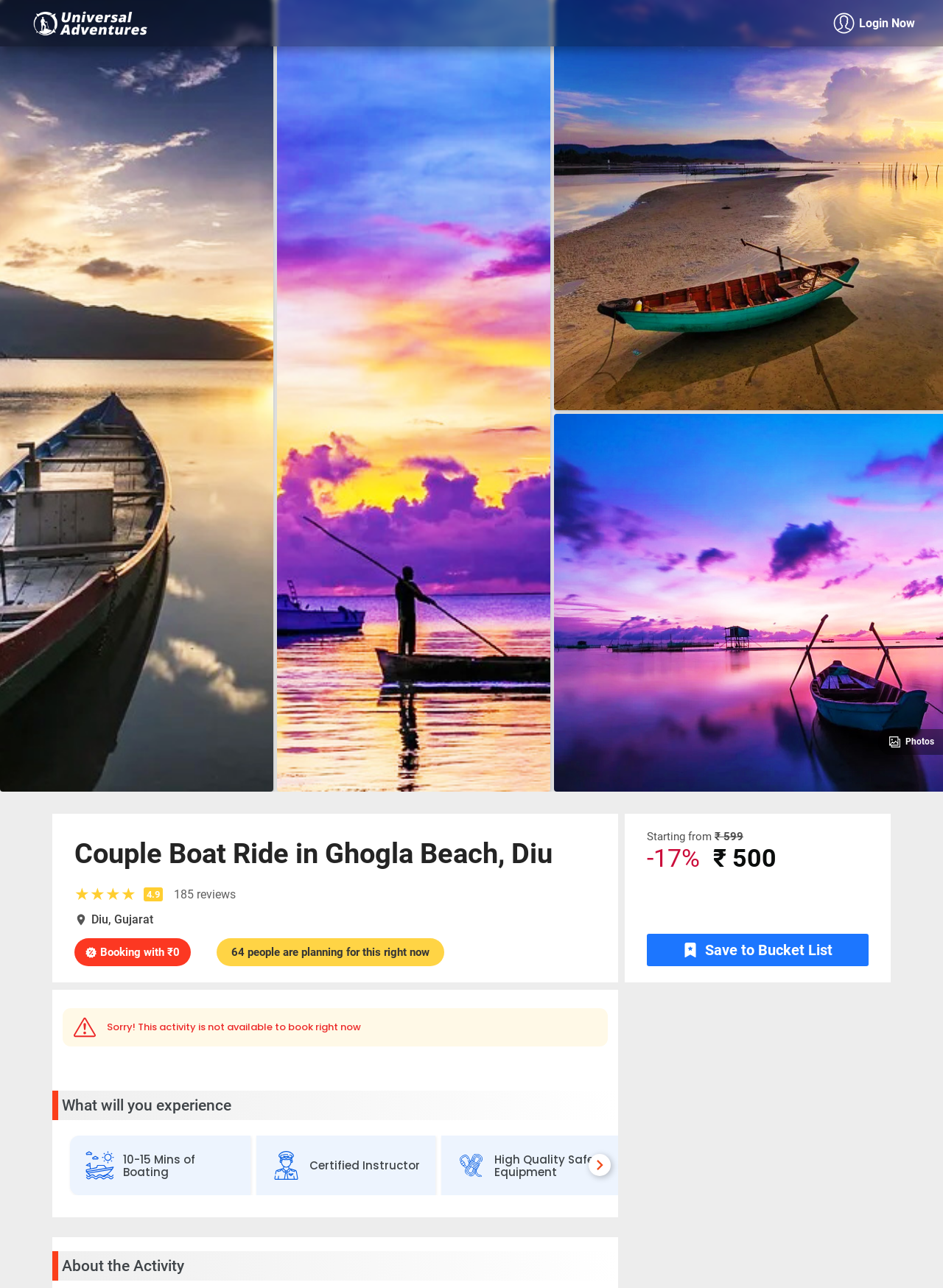Using the webpage screenshot, find the UI element described by parent_node: 10-15 Mins of Boating. Provide the bounding box coordinates in the format (top-left x, top-left y, bottom-right x, bottom-right y), ensuring all values are floating point numbers between 0 and 1.

[0.058, 0.896, 0.081, 0.913]